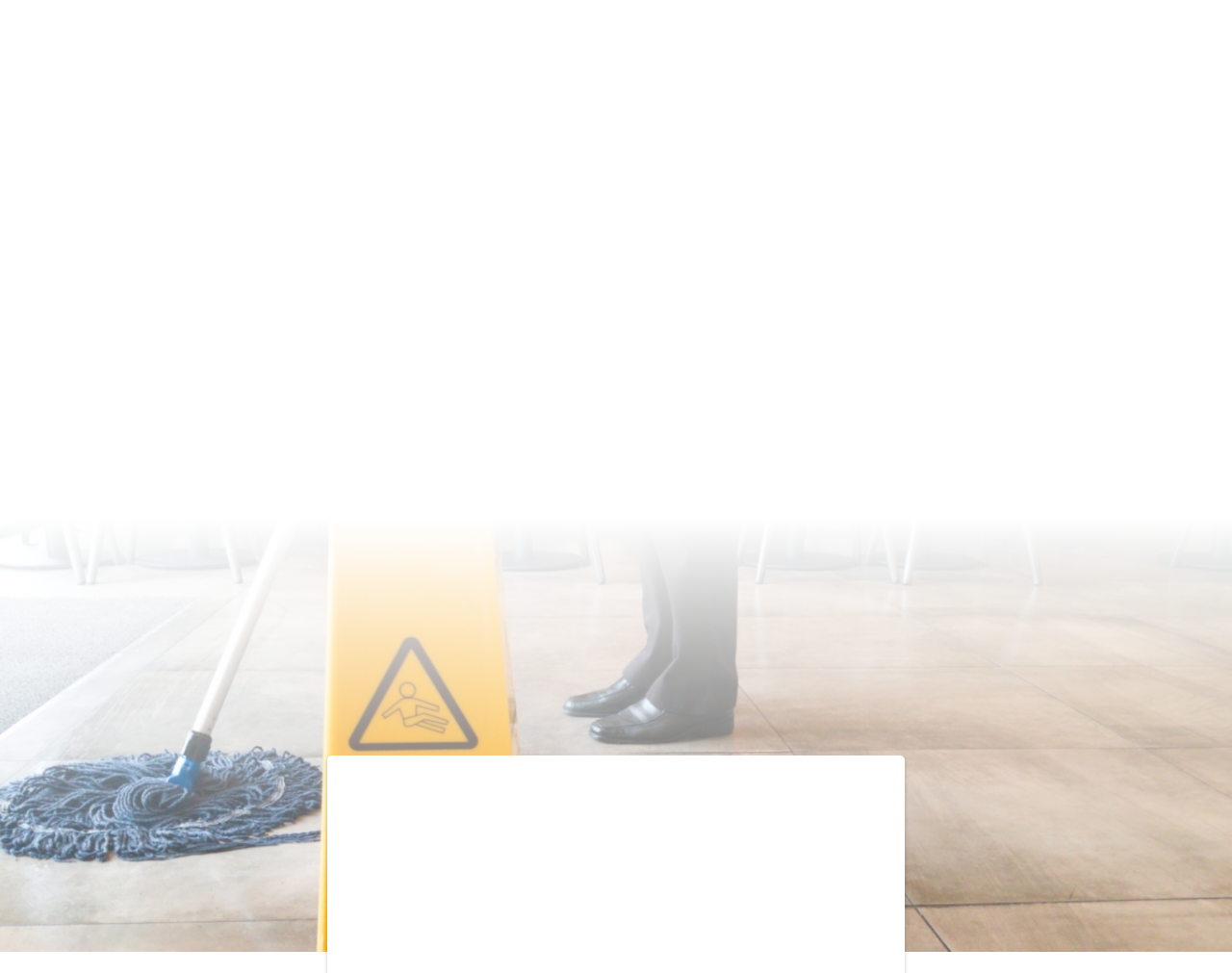Please provide a brief answer to the question using only one word or phrase: 
What is the call-to-action at the bottom of the page?

Book Now